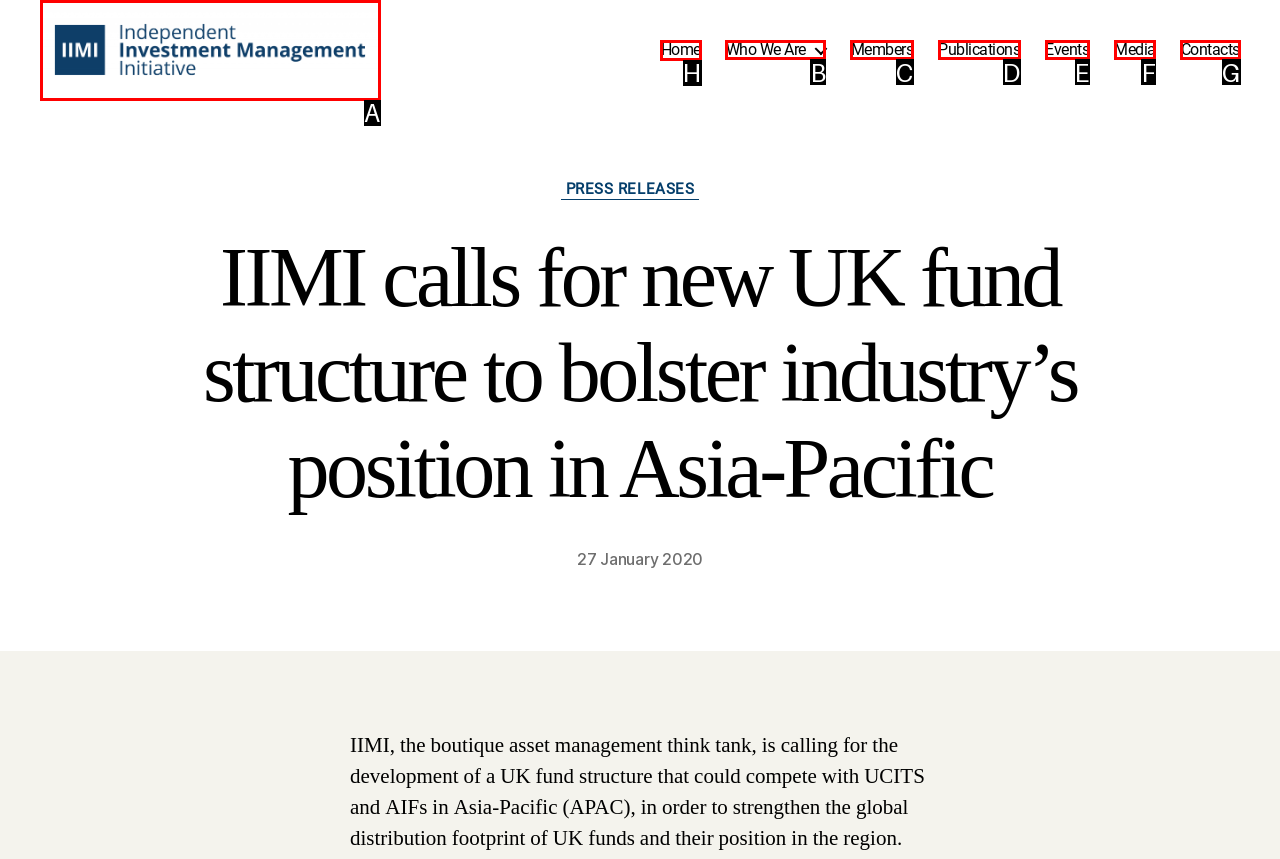Select the correct option from the given choices to perform this task: go to home page. Provide the letter of that option.

H